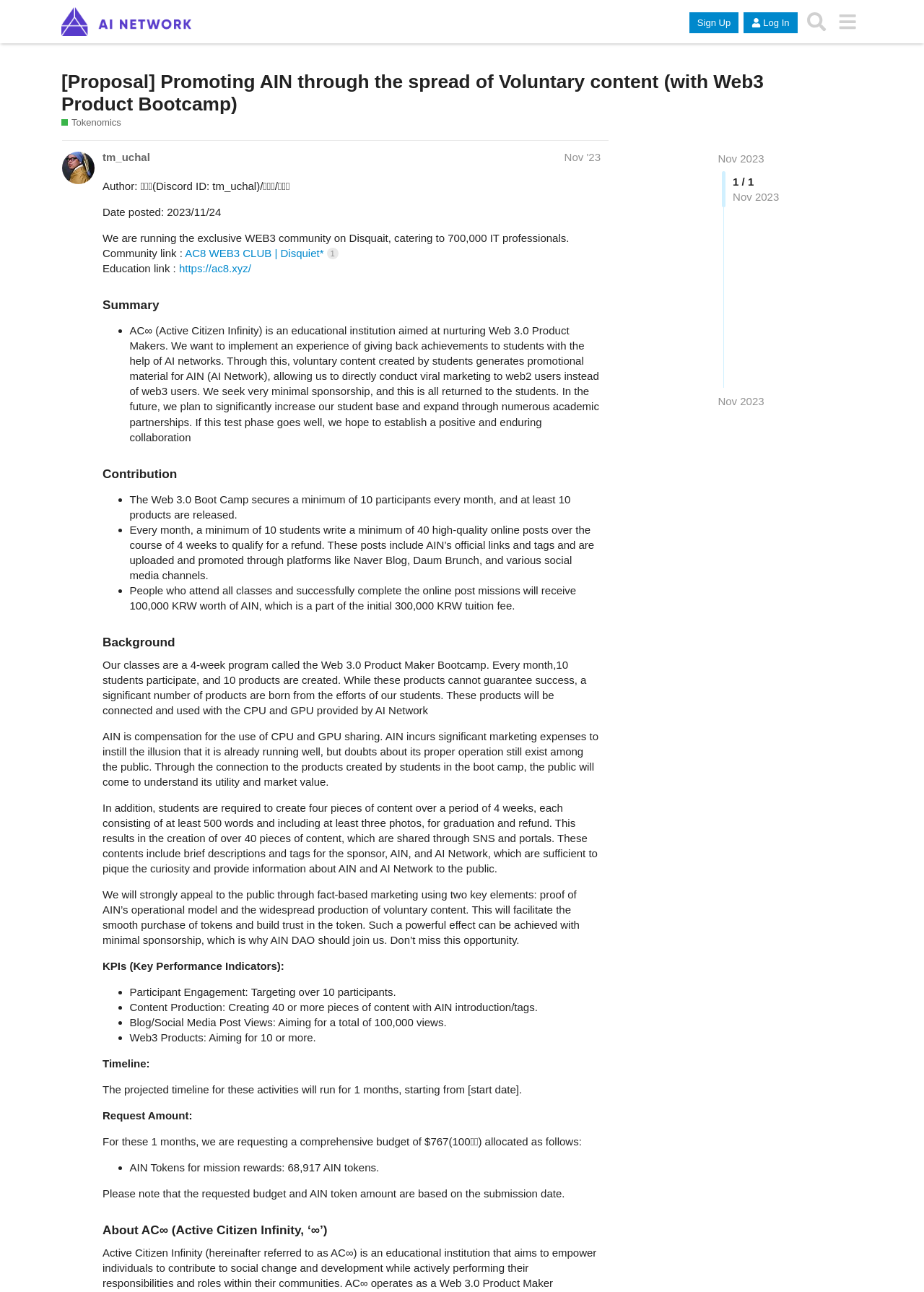Given the following UI element description: "aria-label="menu" title="menu"", find the bounding box coordinates in the webpage screenshot.

[0.9, 0.005, 0.934, 0.028]